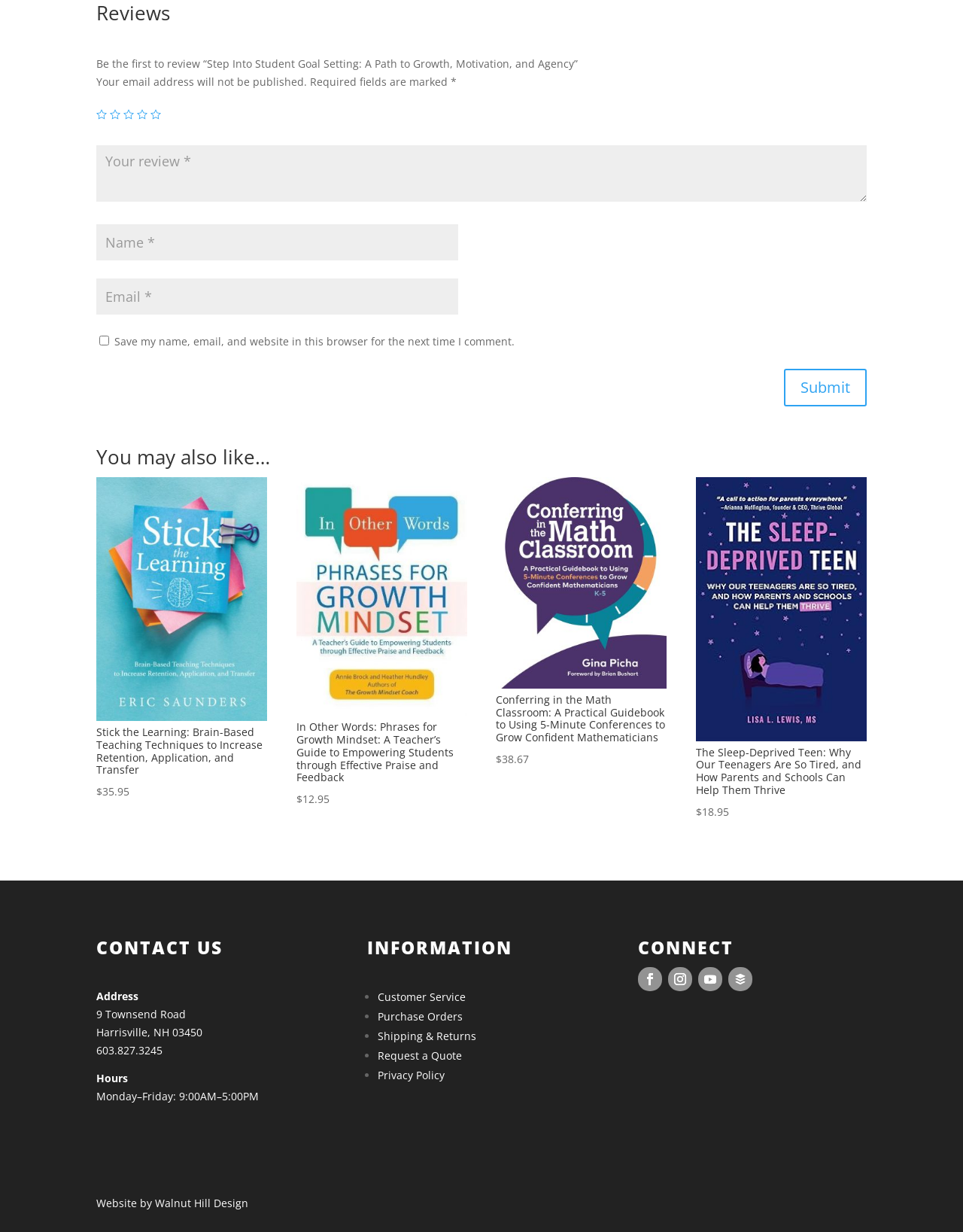Please provide the bounding box coordinates for the element that needs to be clicked to perform the instruction: "Submit the review". The coordinates must consist of four float numbers between 0 and 1, formatted as [left, top, right, bottom].

[0.814, 0.299, 0.9, 0.33]